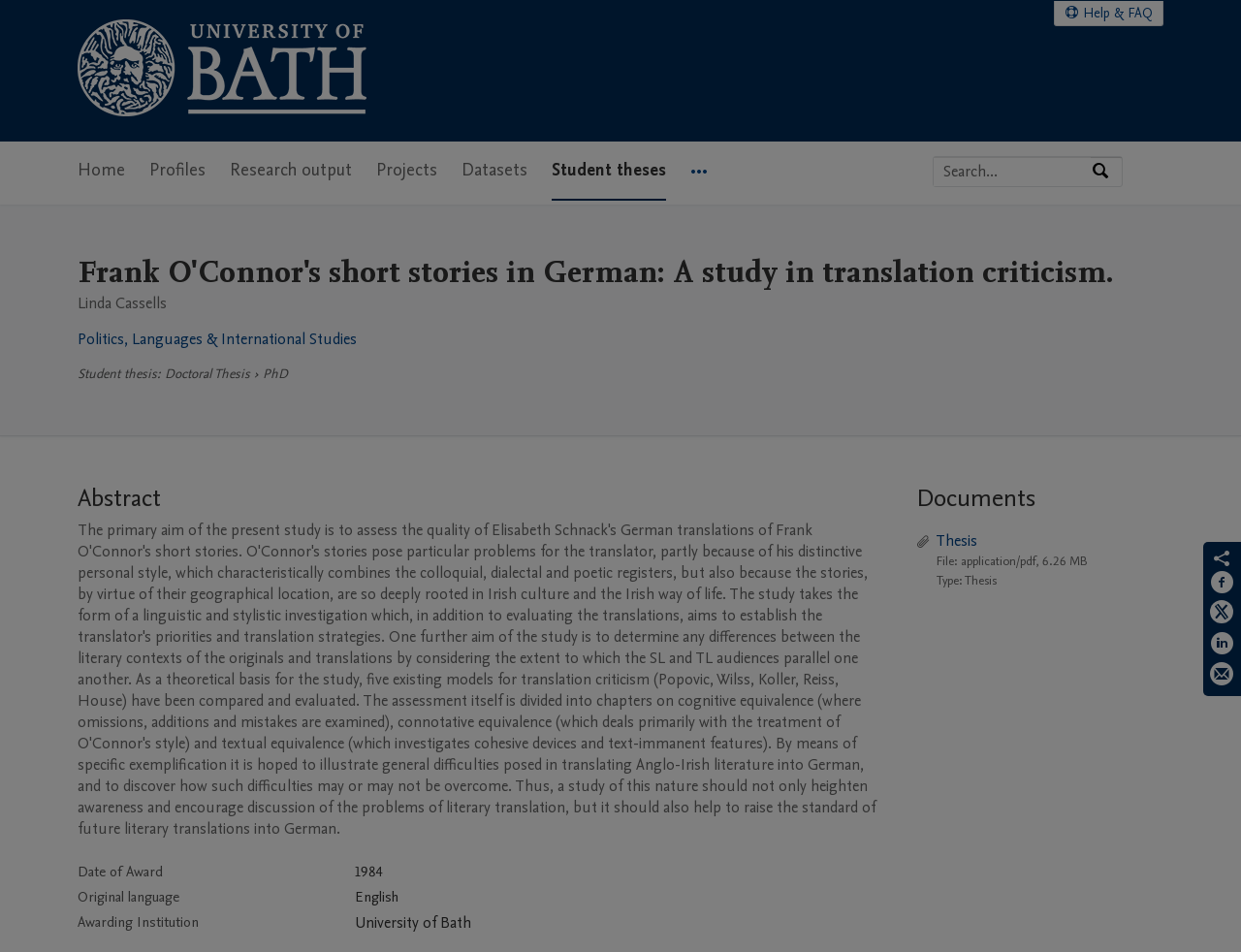Please give a one-word or short phrase response to the following question: 
What is the name of the student who wrote the thesis?

Linda Cassells